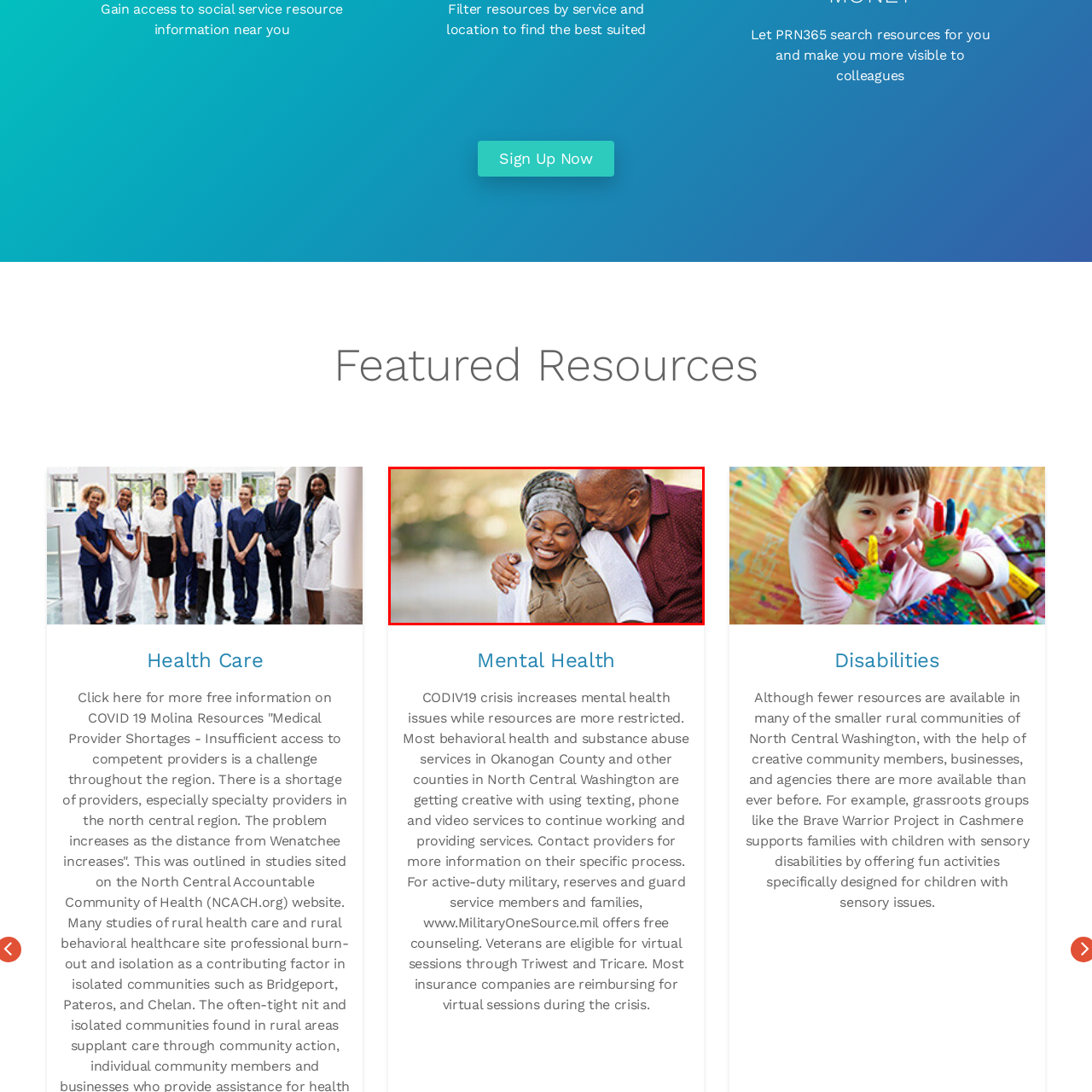Please examine the image highlighted by the red boundary and provide a comprehensive response to the following question based on the visual content: 
What is the background of the image?

The caption describes the backdrop of the image as a serene and natural setting, which adds to the overall sense of peace and tranquility in the scene and reinforces the theme of mental health and well-being.